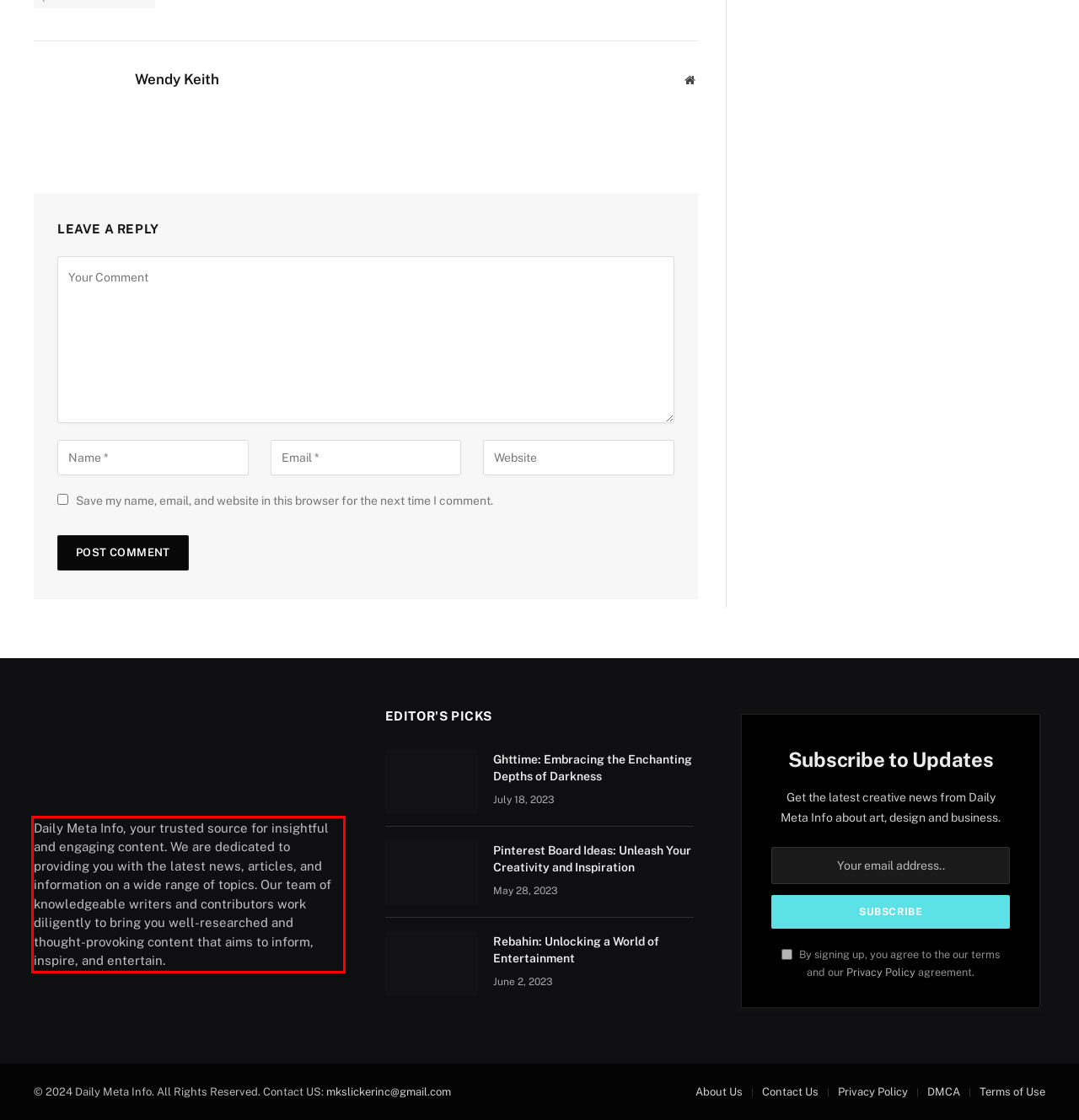You are presented with a screenshot containing a red rectangle. Extract the text found inside this red bounding box.

Daily Meta Info, your trusted source for insightful and engaging content. We are dedicated to providing you with the latest news, articles, and information on a wide range of topics. Our team of knowledgeable writers and contributors work diligently to bring you well-researched and thought-provoking content that aims to inform, inspire, and entertain.